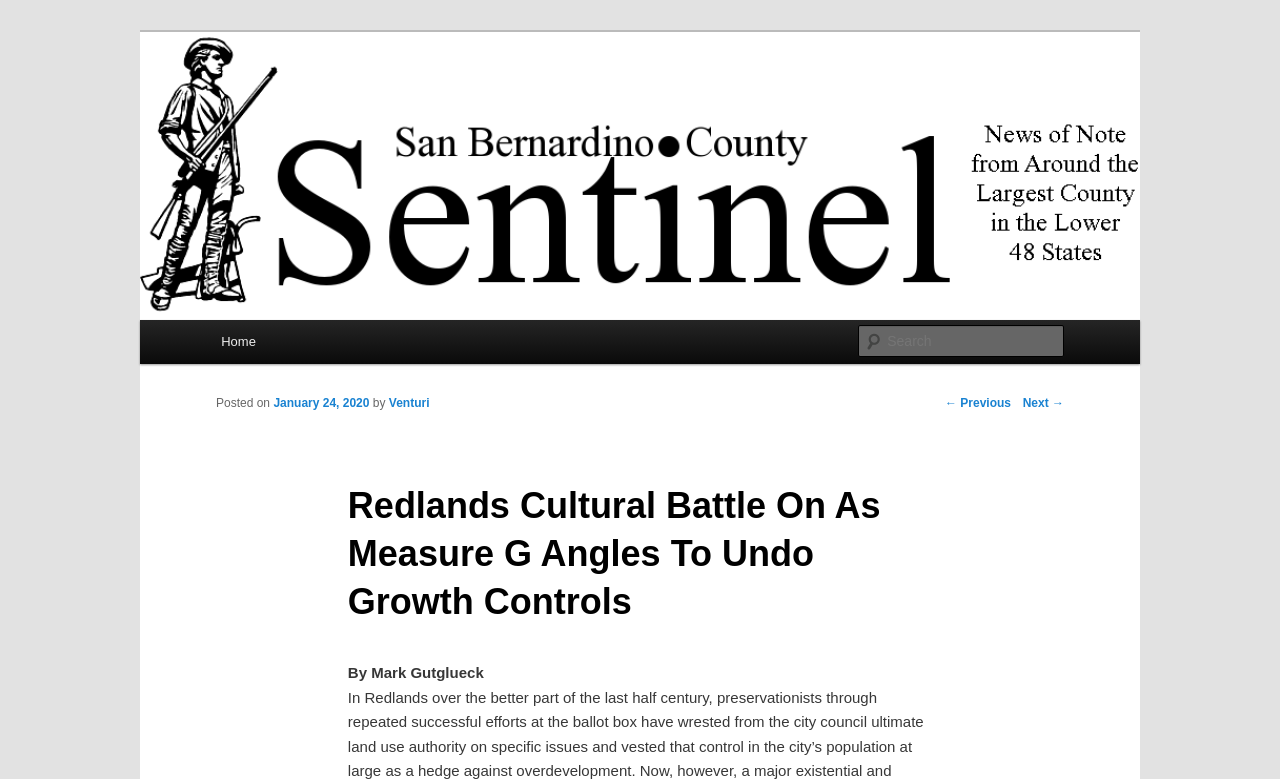Can you find the bounding box coordinates for the element to click on to achieve the instruction: "read next post"?

[0.799, 0.508, 0.831, 0.526]